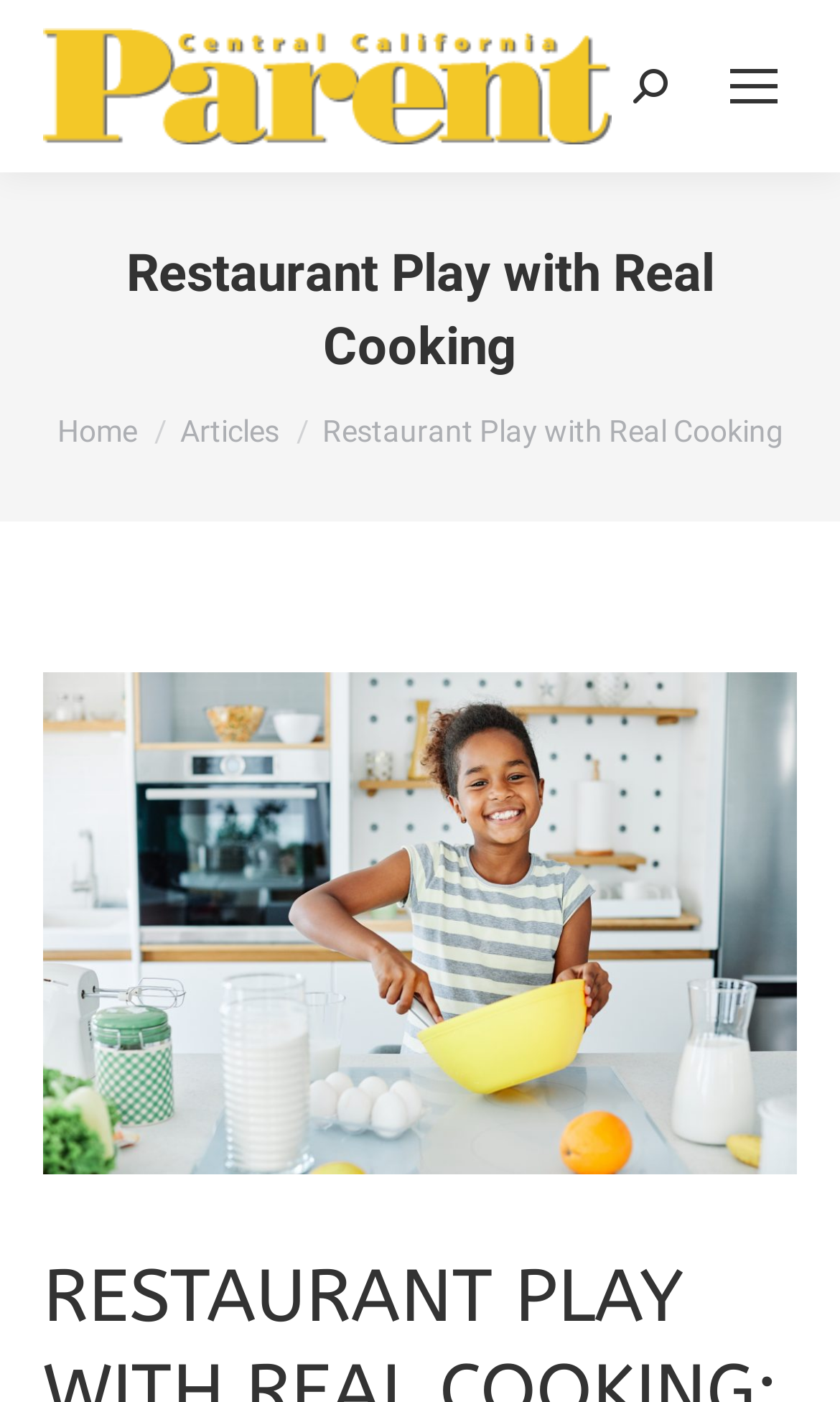Can you find and provide the title of the webpage?

Restaurant Play with Real Cooking